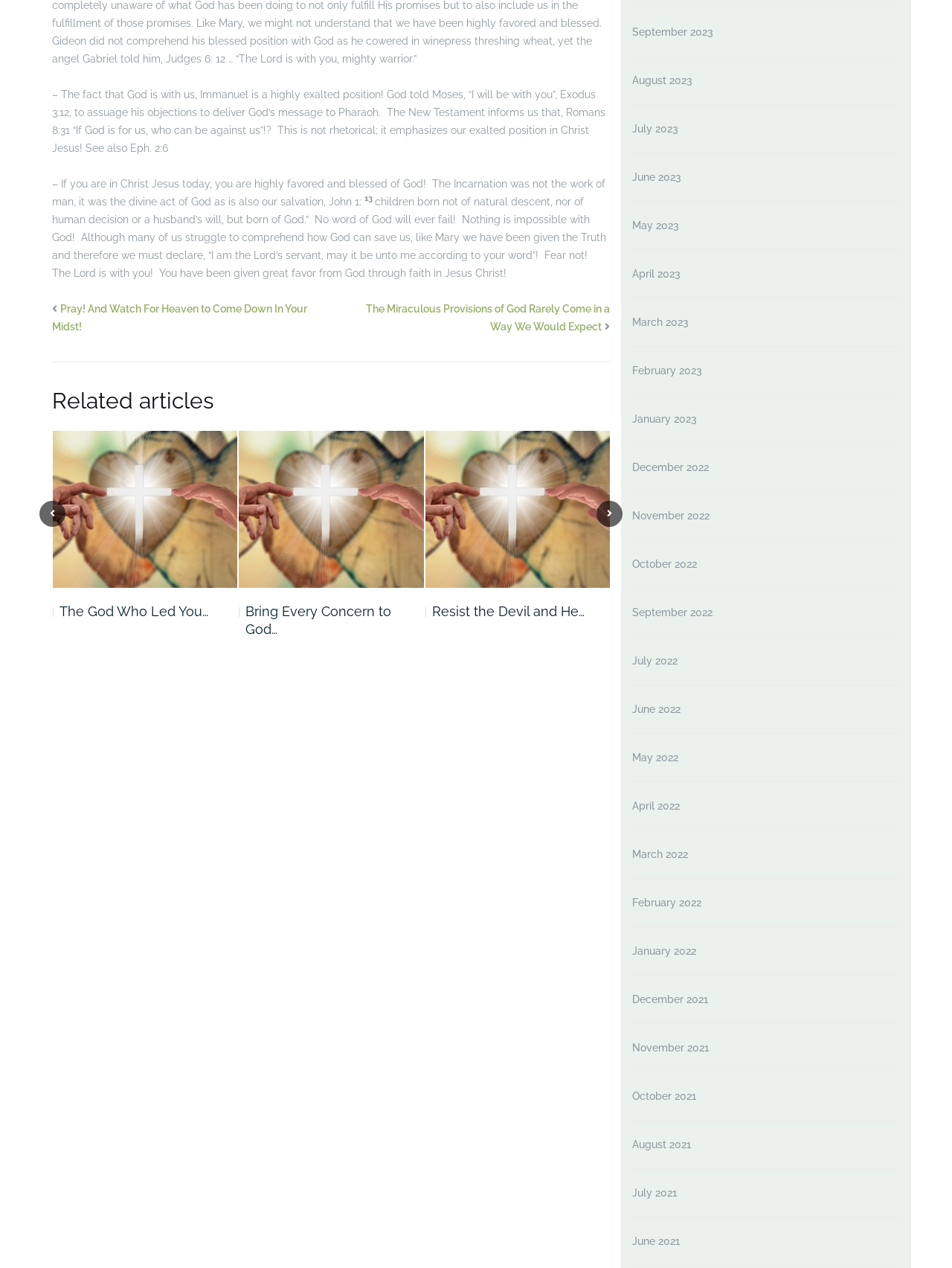Identify and provide the bounding box for the element described by: "If God Is For You,…".

[0.447, 0.475, 0.57, 0.489]